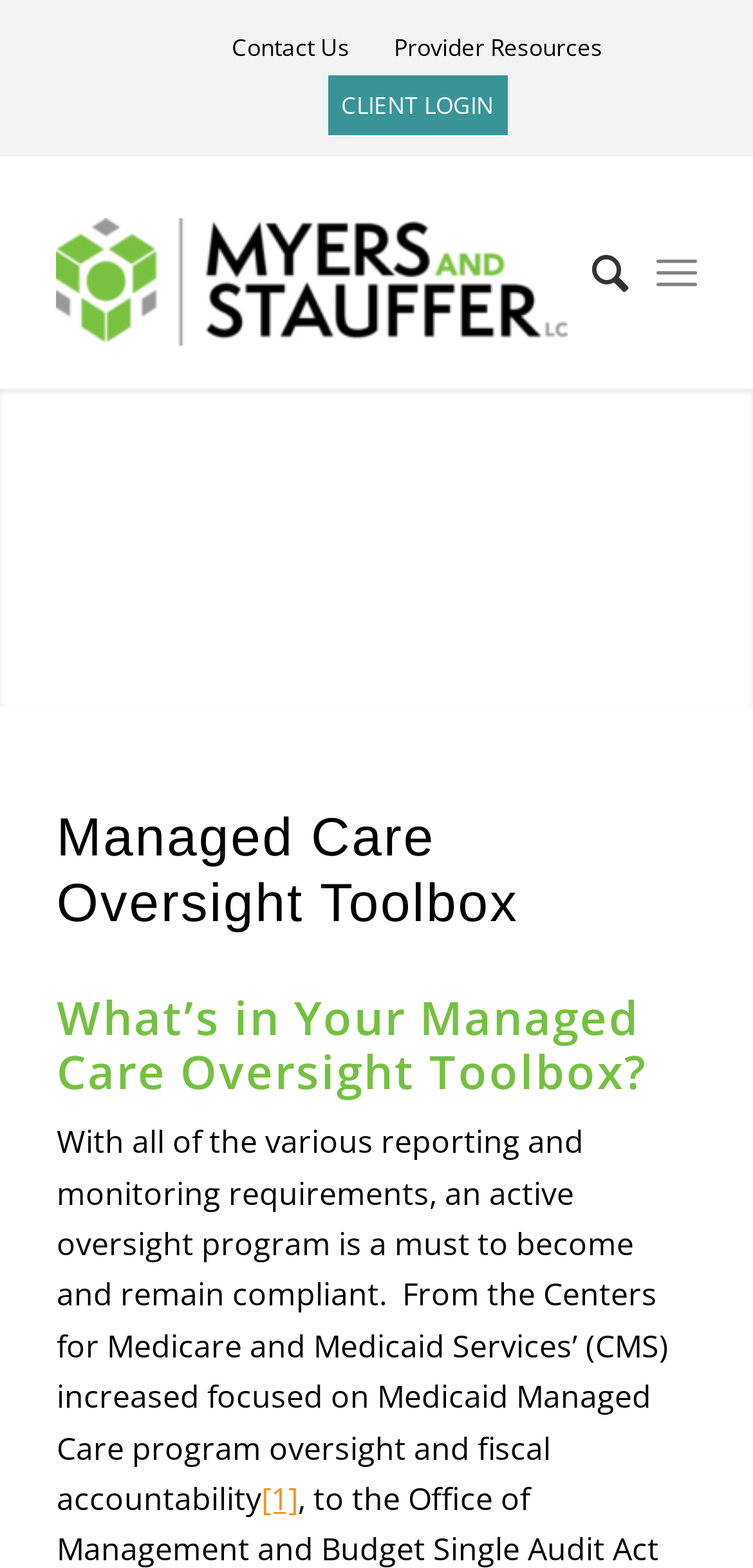Given the element description, predict the bounding box coordinates in the format (top-left x, top-left y, bottom-right x, bottom-right y), using floating point numbers between 0 and 1: Contact Us

[0.308, 0.011, 0.464, 0.049]